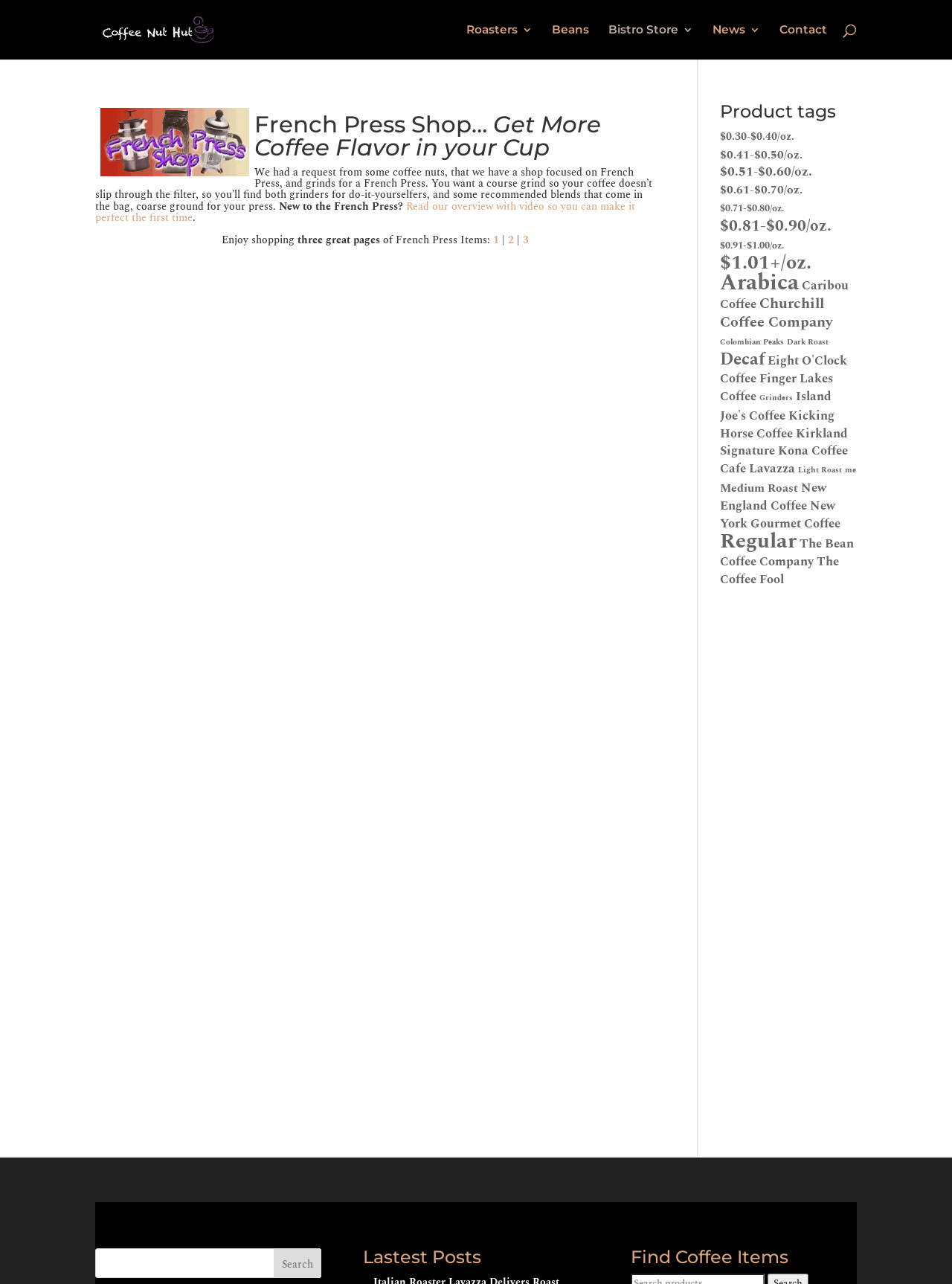Provide a comprehensive caption for the webpage.

This webpage is a French Press coffee shop, with a focus on providing grinds specifically designed for French Press coffee makers. At the top of the page, there is a navigation menu with links to various sections of the website, including "Roasters 3", "Beans", "Bistro Store 3", "News 3", and "Contact". 

Below the navigation menu, there is a search bar that spans across the top of the page. 

The main content of the page is divided into two sections. On the left side, there is an article with a heading that reads "French Press Shop… Get More Coffee Flavor in your Cup". Below the heading, there is a paragraph of text that explains the benefits of using a French Press coffee maker and the types of grinds available on the website. 

Further down, there are links to read more about French Press coffee, as well as a section that lists three great pages of French Press items. 

On the right side of the page, there is a section with a heading that reads "Product tags". This section lists various product tags, including price ranges and coffee brands, with links to each tag. 

At the bottom of the page, there is a search bar and two headings, "Latest Posts" and "Find Coffee Items", but no corresponding content is visible.